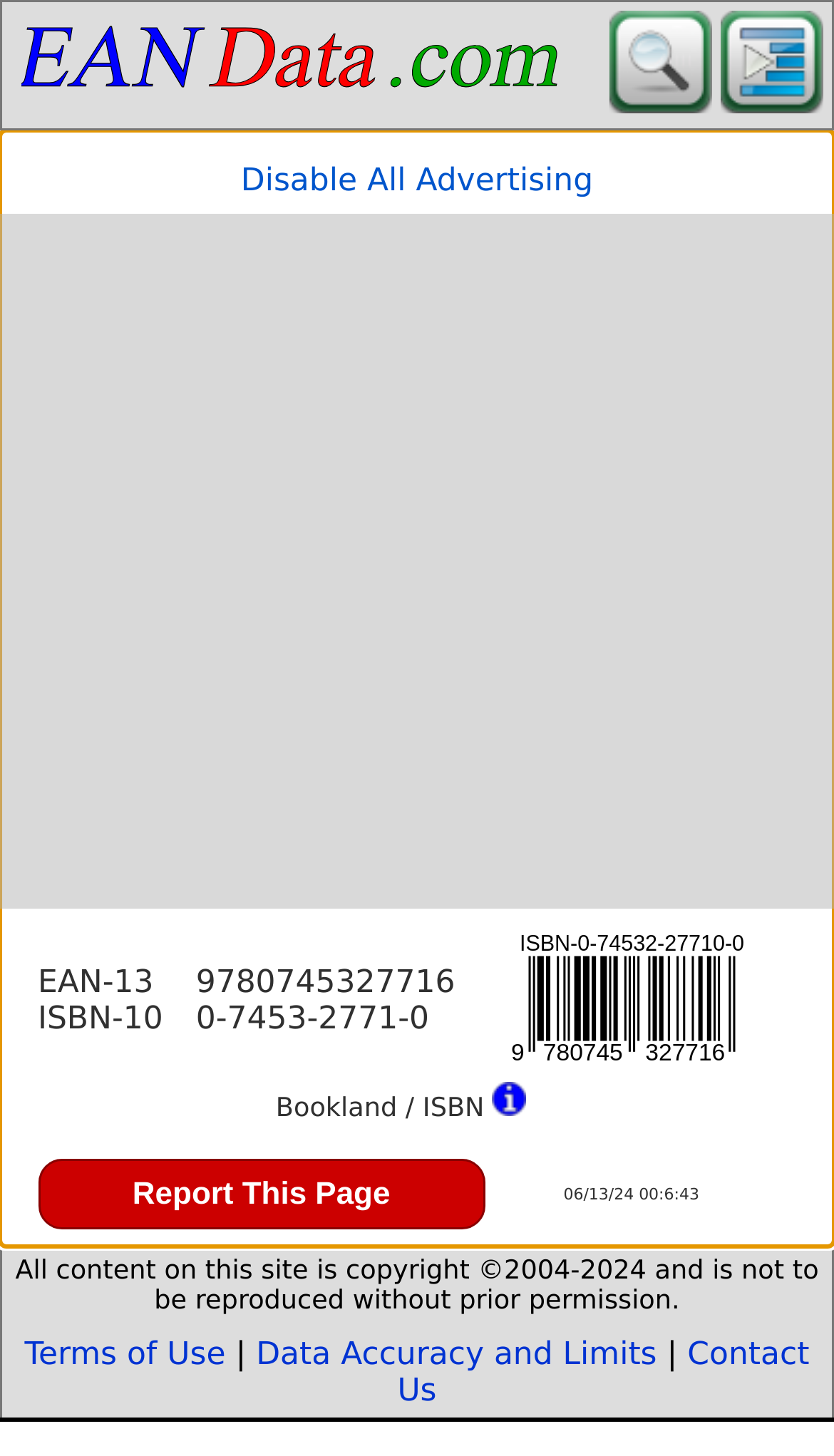Locate the bounding box coordinates of the clickable area to execute the instruction: "View Terms of Use". Provide the coordinates as four float numbers between 0 and 1, represented as [left, top, right, bottom].

[0.029, 0.918, 0.27, 0.943]